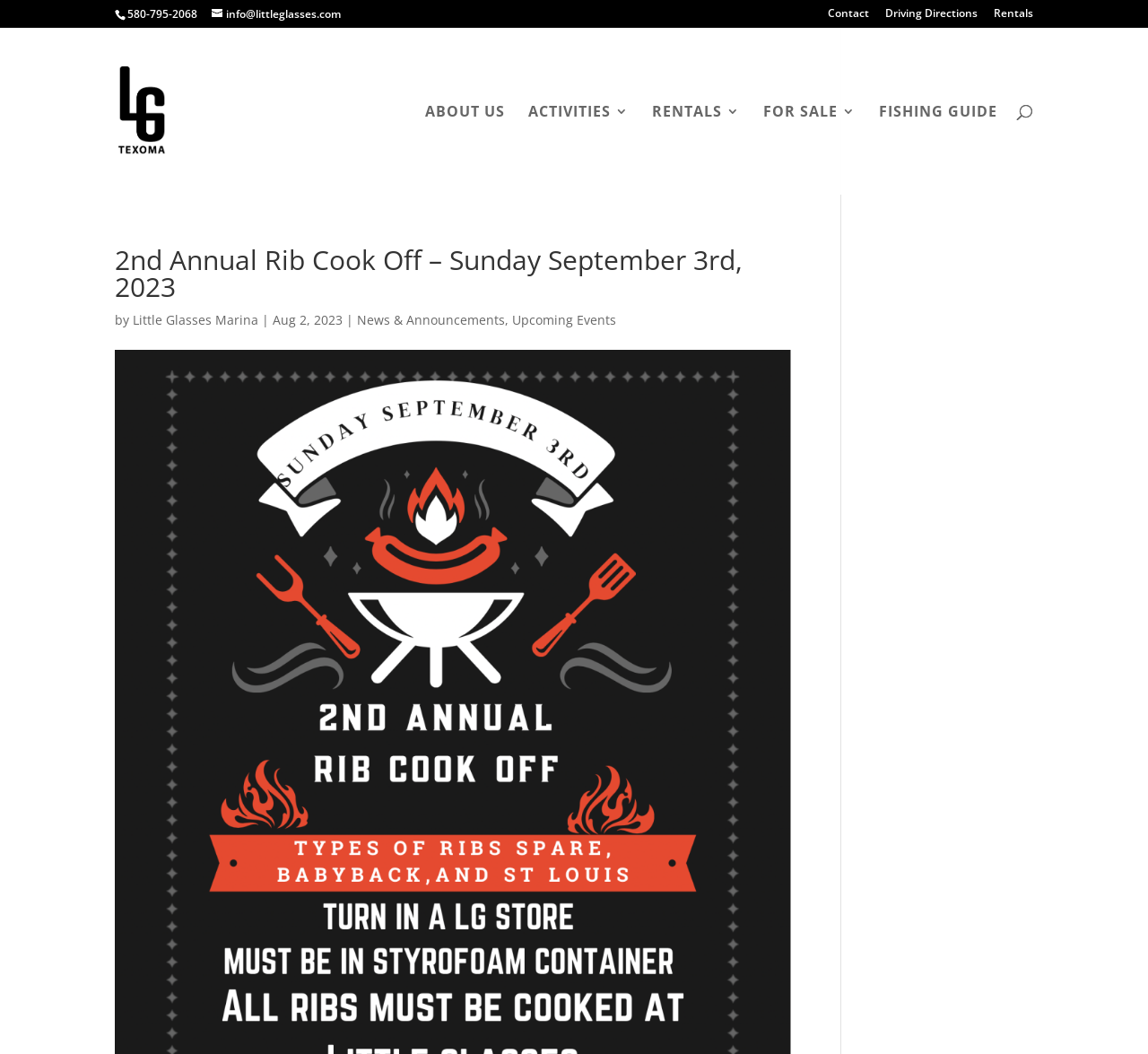Please predict the bounding box coordinates of the element's region where a click is necessary to complete the following instruction: "Send an email". The coordinates should be represented by four float numbers between 0 and 1, i.e., [left, top, right, bottom].

[0.184, 0.006, 0.297, 0.02]